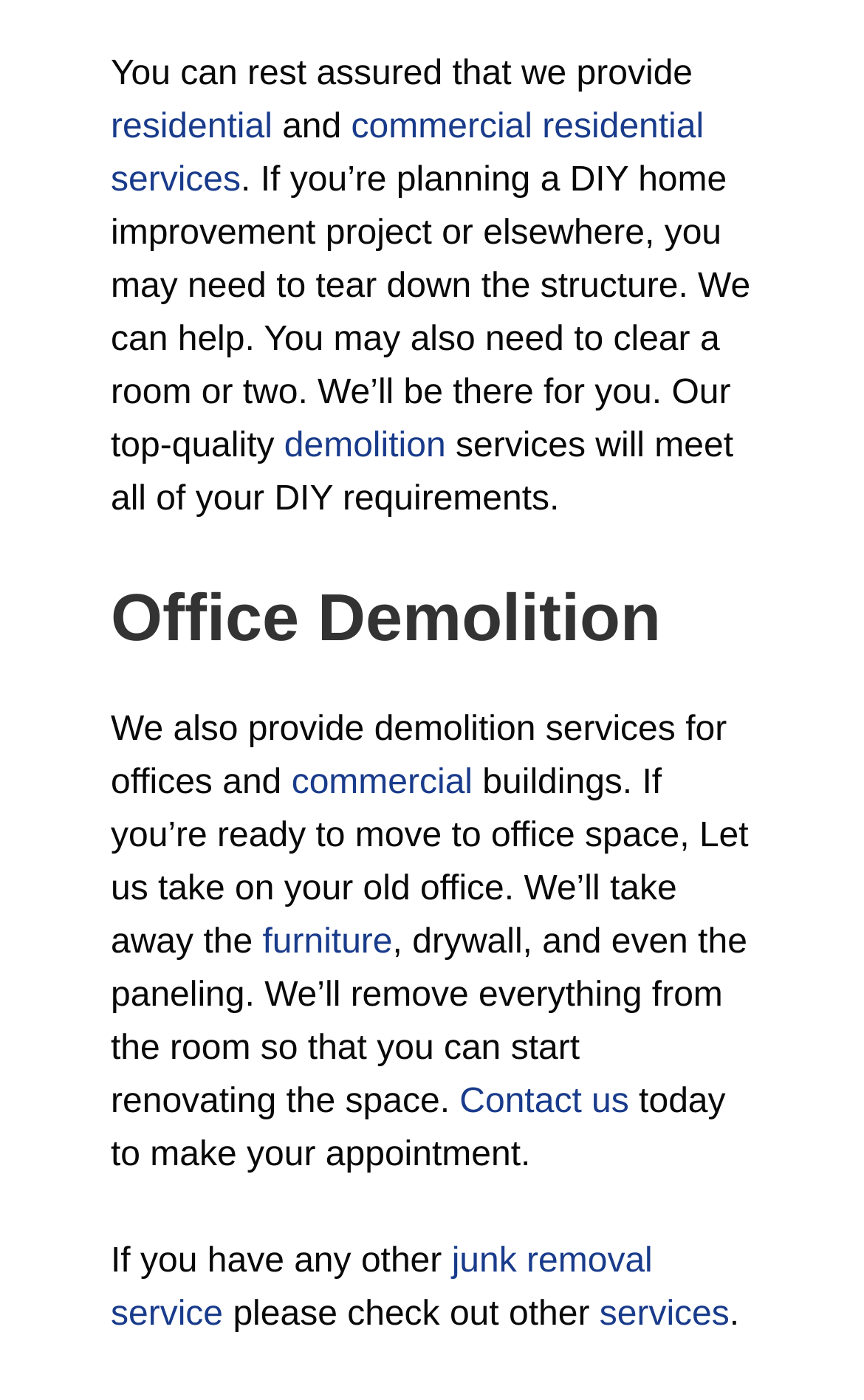Identify the bounding box coordinates for the element you need to click to achieve the following task: "Learn more about demolition". The coordinates must be four float values ranging from 0 to 1, formatted as [left, top, right, bottom].

[0.329, 0.305, 0.516, 0.332]